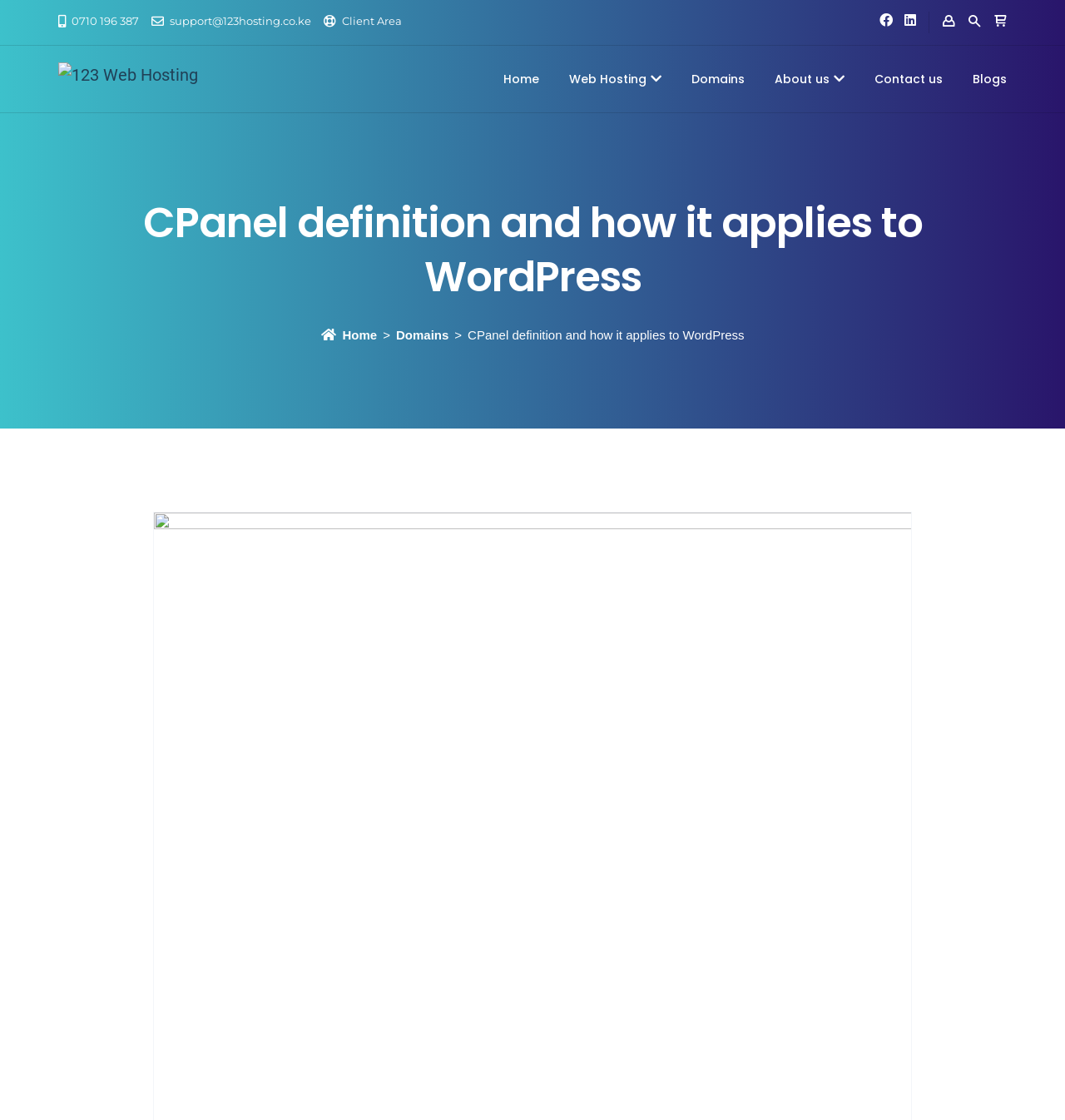Identify the bounding box coordinates of the region that needs to be clicked to carry out this instruction: "go to home page". Provide these coordinates as four float numbers ranging from 0 to 1, i.e., [left, top, right, bottom].

[0.473, 0.063, 0.506, 0.078]